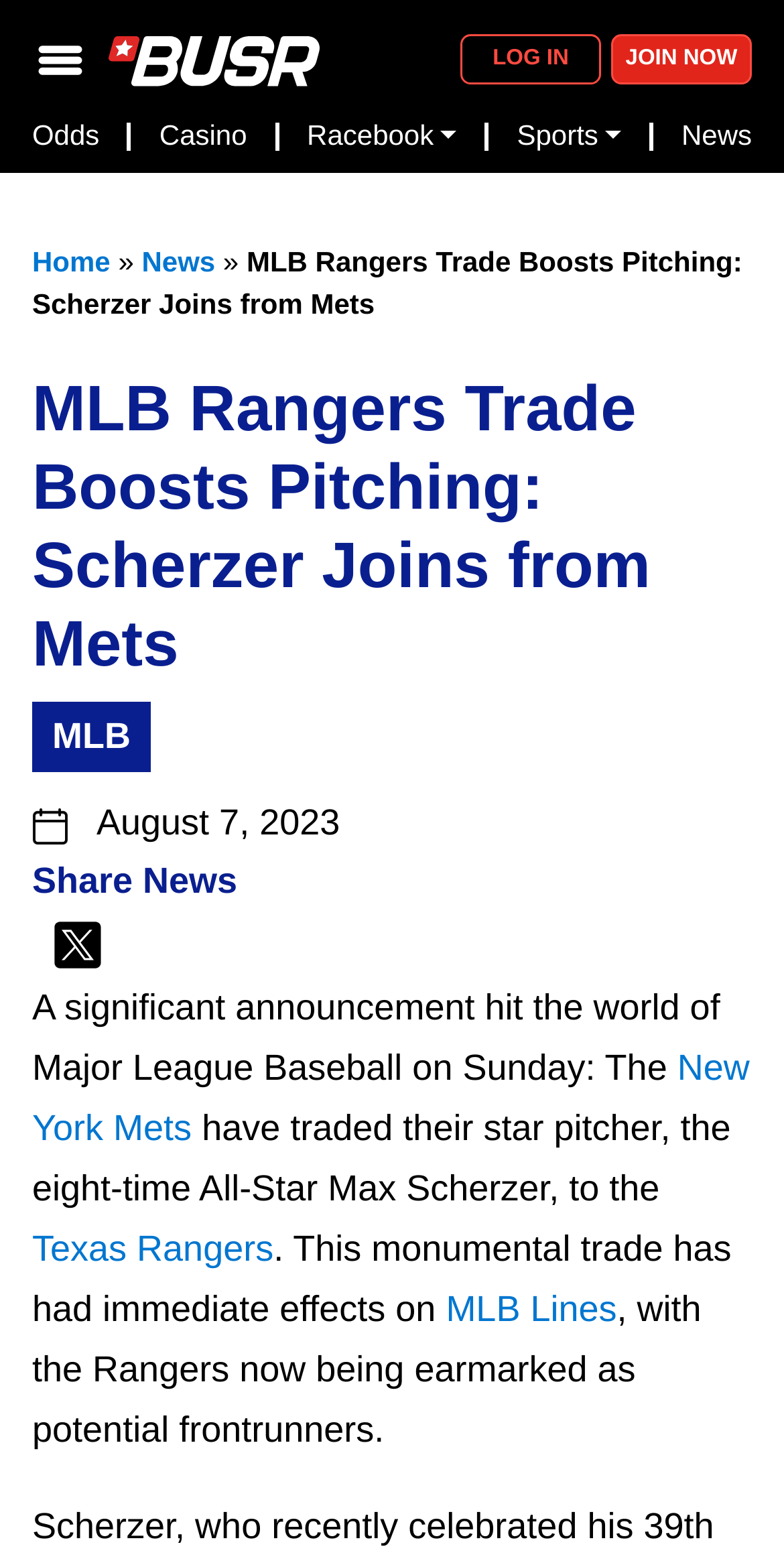Identify and provide the text content of the webpage's primary headline.

MLB Rangers Trade Boosts Pitching: Scherzer Joins from Mets